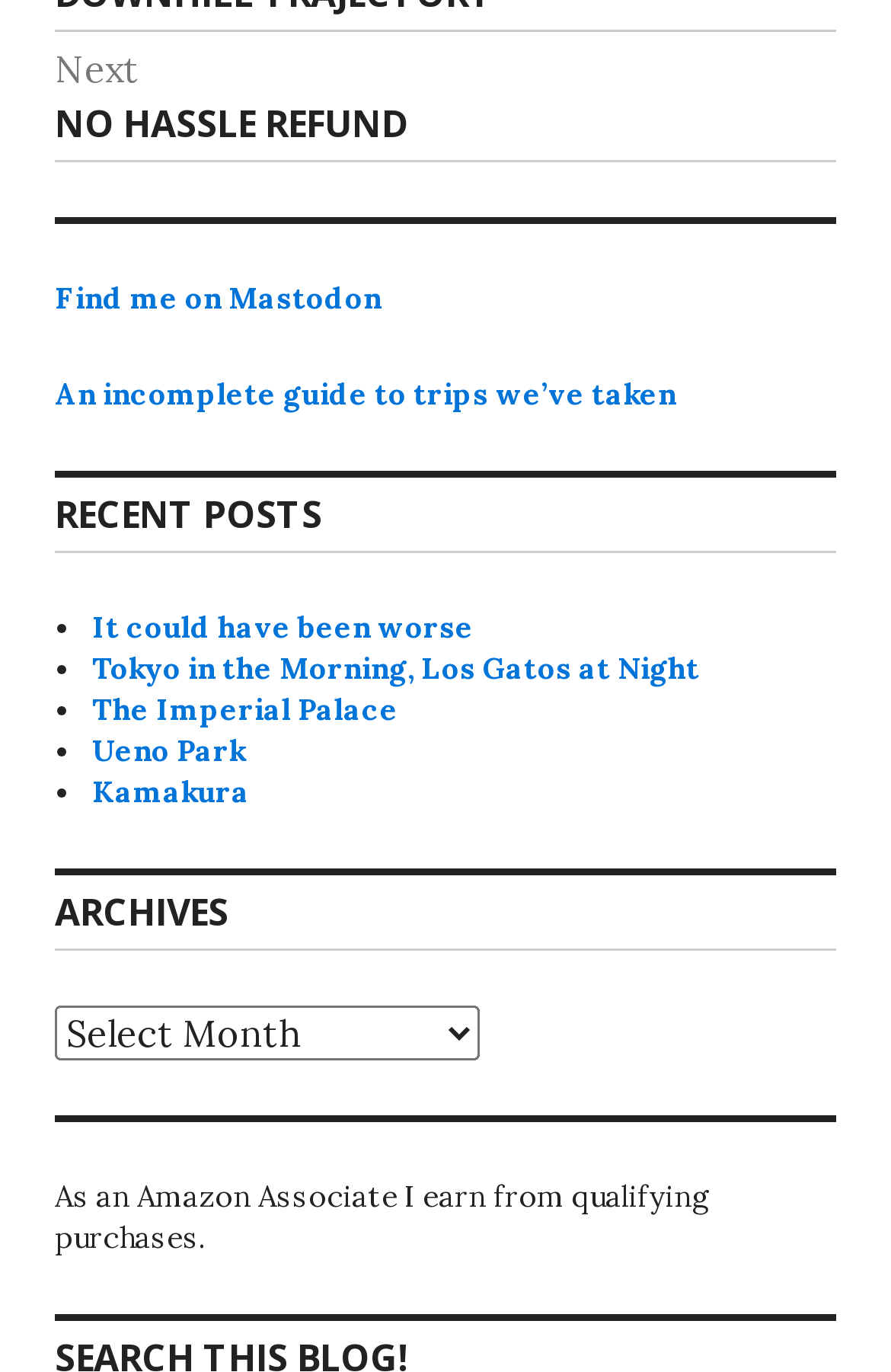Provide the bounding box coordinates of the area you need to click to execute the following instruction: "Read the 'It could have been worse' post".

[0.103, 0.443, 0.531, 0.472]